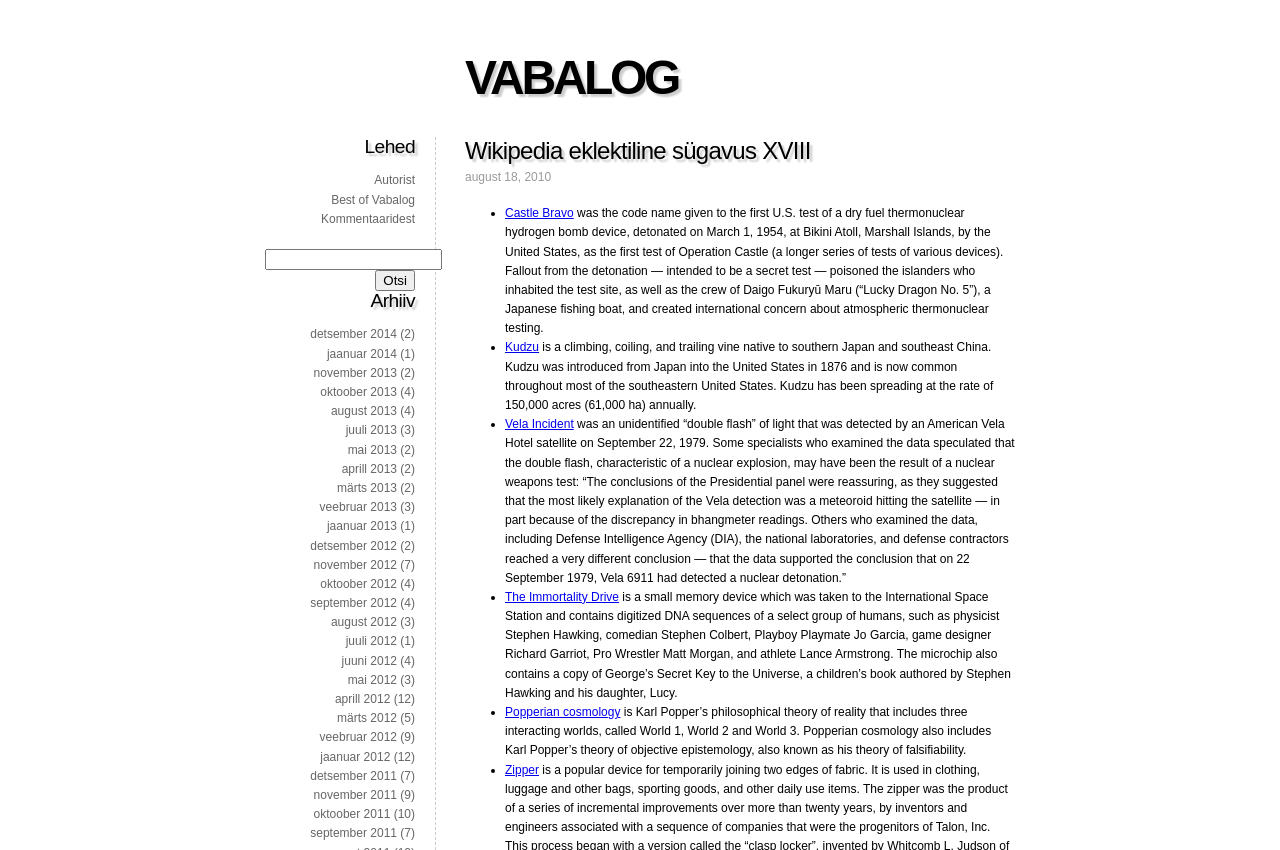Determine the bounding box coordinates for the clickable element to execute this instruction: "Search for something". Provide the coordinates as four float numbers between 0 and 1, i.e., [left, top, right, bottom].

[0.207, 0.293, 0.345, 0.318]